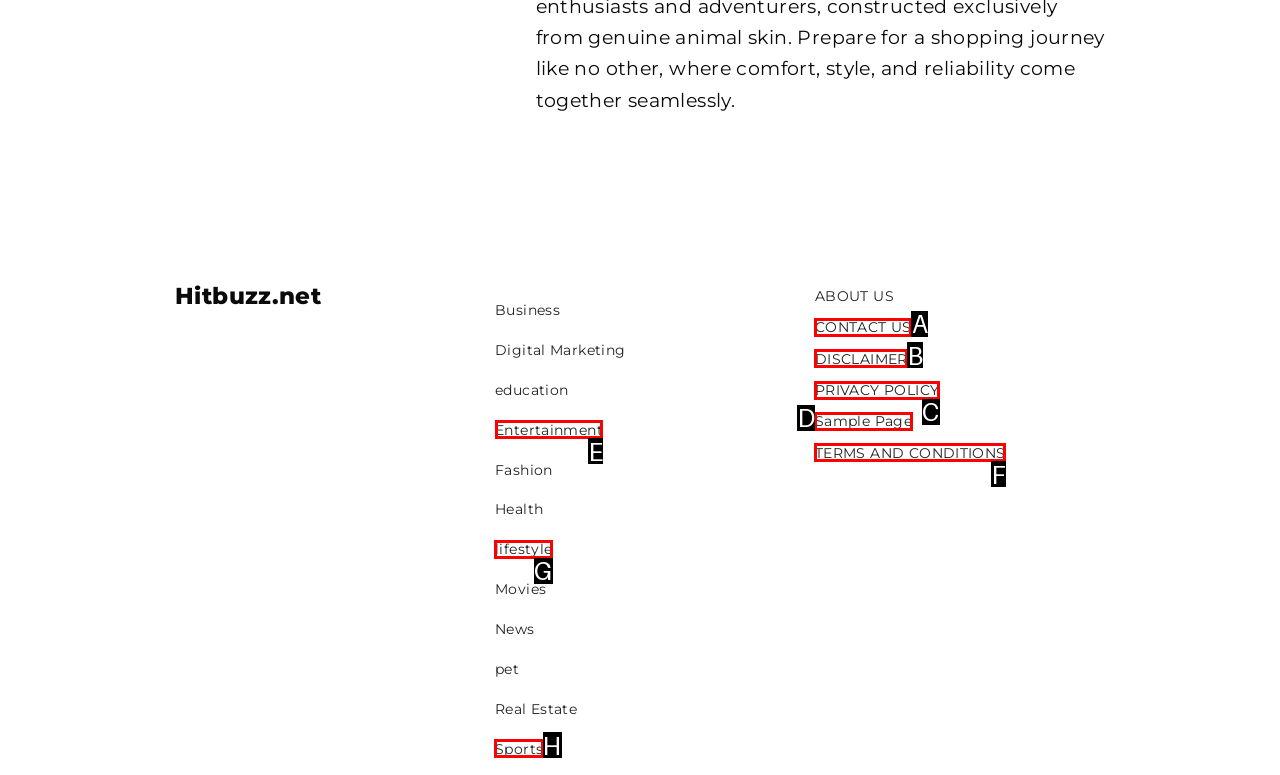Identify the appropriate choice to fulfill this task: Click on the 'Faculty & Staff Programmes' link
Respond with the letter corresponding to the correct option.

None